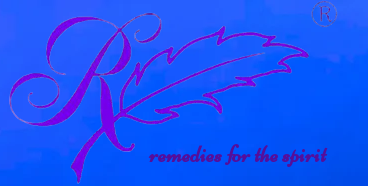What is the shape of the artistic representation of the letter 'R'?
Please give a detailed answer to the question using the information shown in the image.

The artistic representation of the letter 'R' is intricately designed to resemble a quill feather, which is a unique and elegant detail in the image.